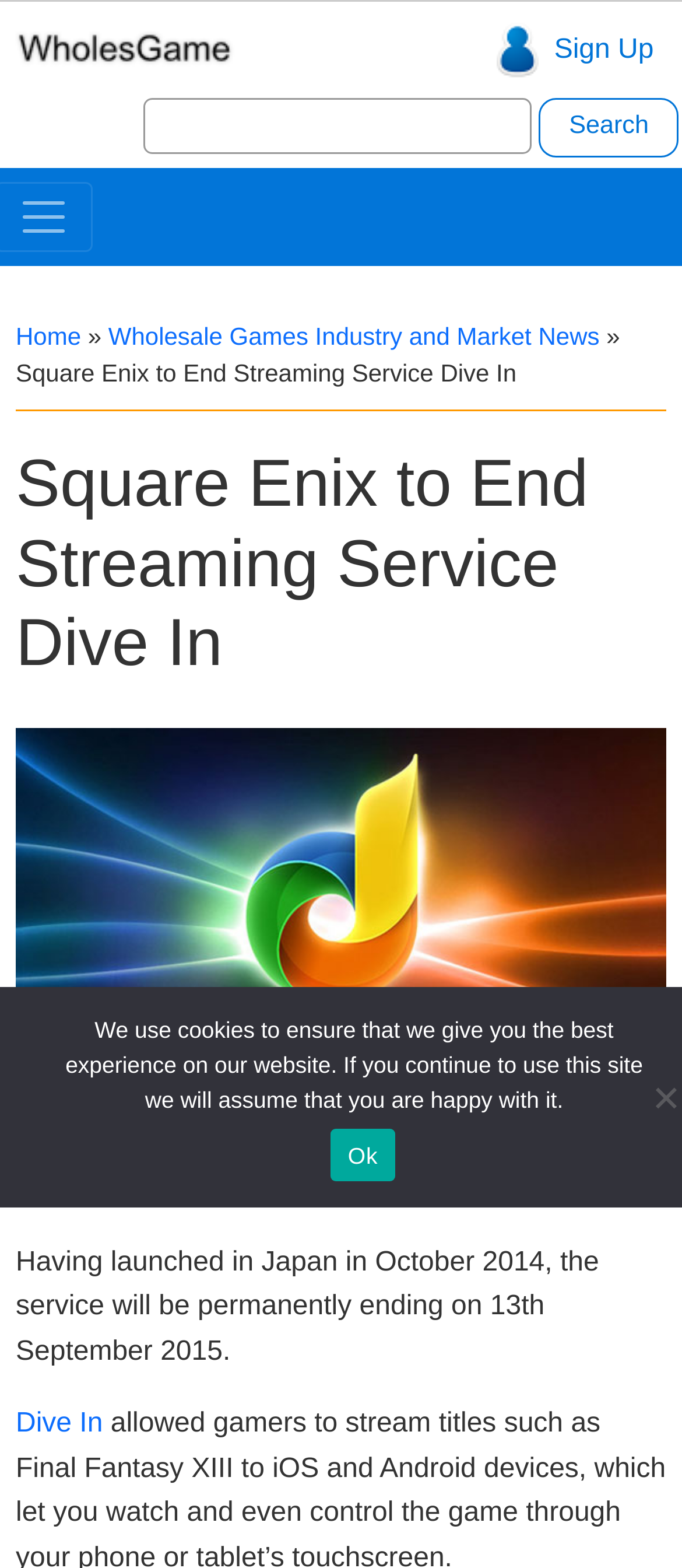Please locate the bounding box coordinates of the region I need to click to follow this instruction: "Click on the Home link".

[0.023, 0.205, 0.119, 0.223]